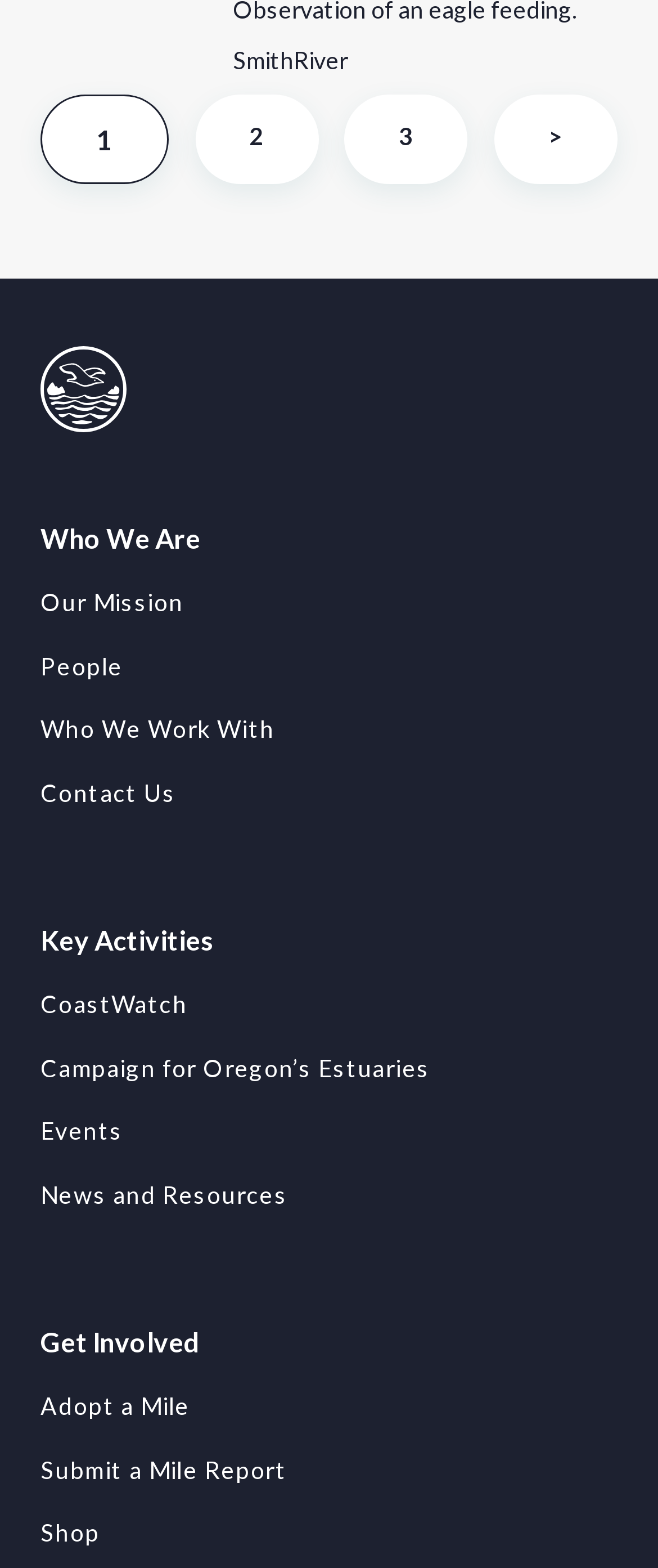How many links are on the page?
Based on the image, answer the question with a single word or brief phrase.

11